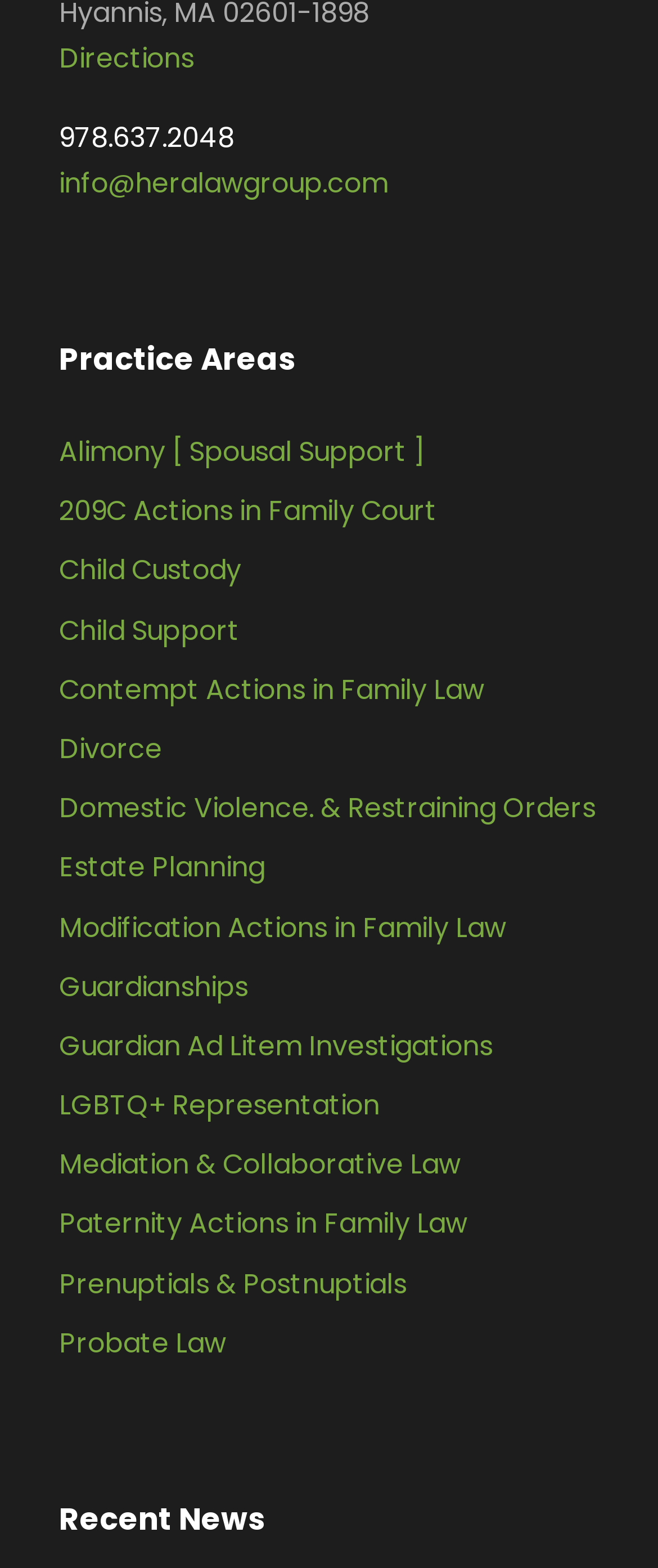Find the bounding box of the element with the following description: "Domestic Violence. & Restraining Orders". The coordinates must be four float numbers between 0 and 1, formatted as [left, top, right, bottom].

[0.09, 0.503, 0.905, 0.528]